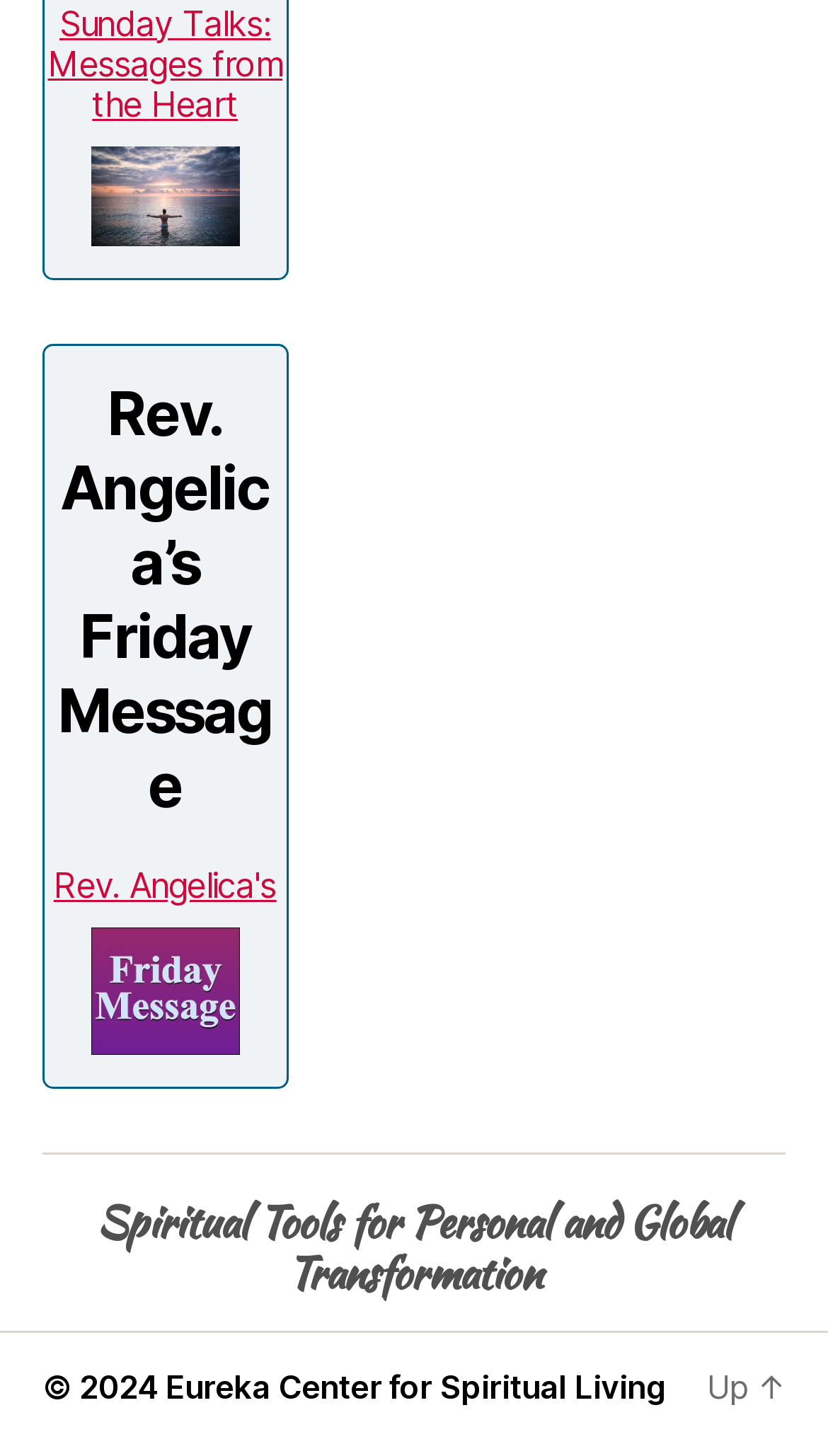What is the year of the copyright?
Please look at the screenshot and answer using one word or phrase.

2024